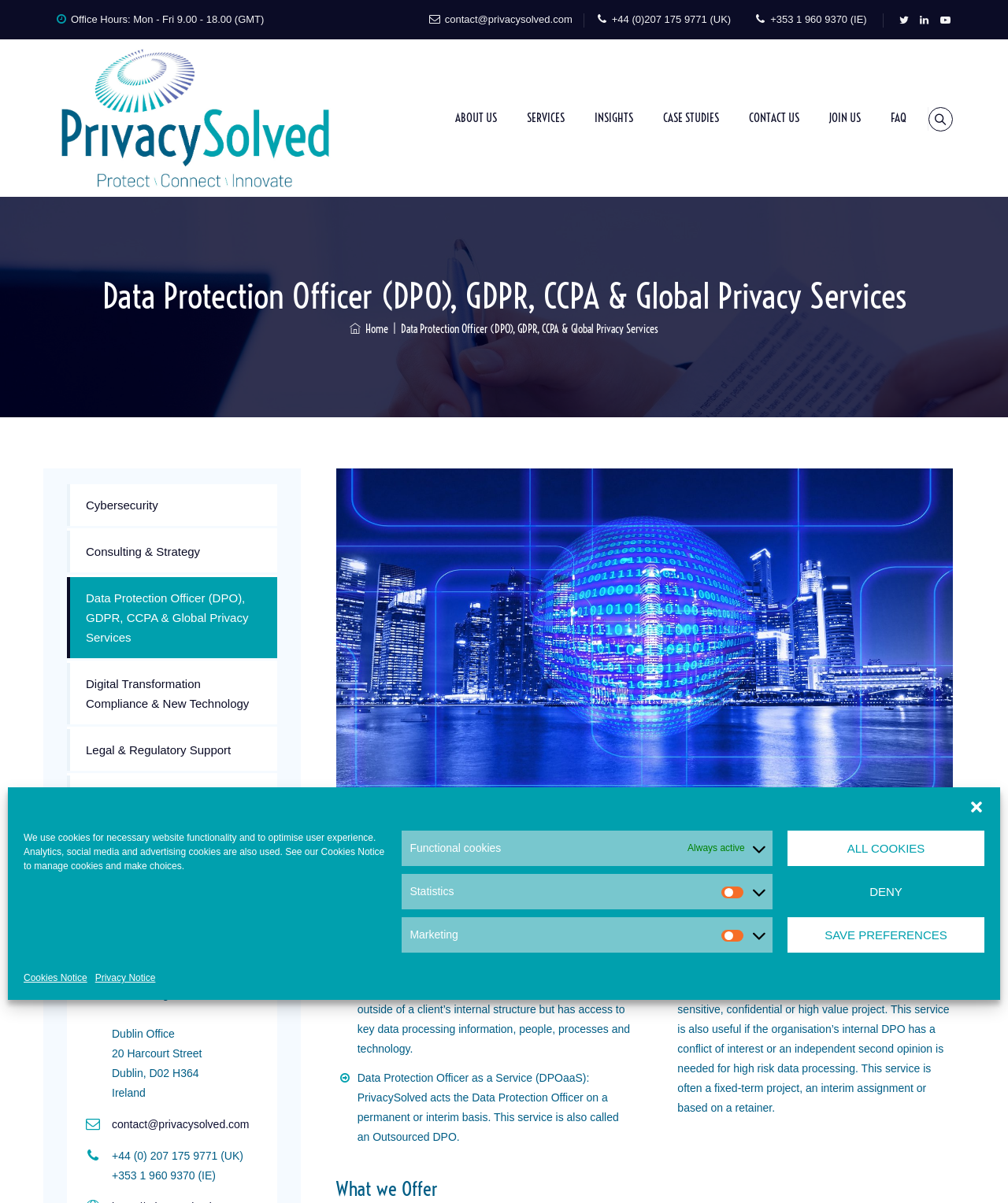Please provide a comprehensive response to the question based on the details in the image: What services does PrivacySolved offer?

I found the services offered by PrivacySolved by reading the section titled 'Service Overview'. The text describes three services: External Data Protection Officer (eDPO), Data Protection Officer as a Service (DPOaaS), and Special Projects Data Protection Officer (spDPO). These services are all related to data protection and privacy.